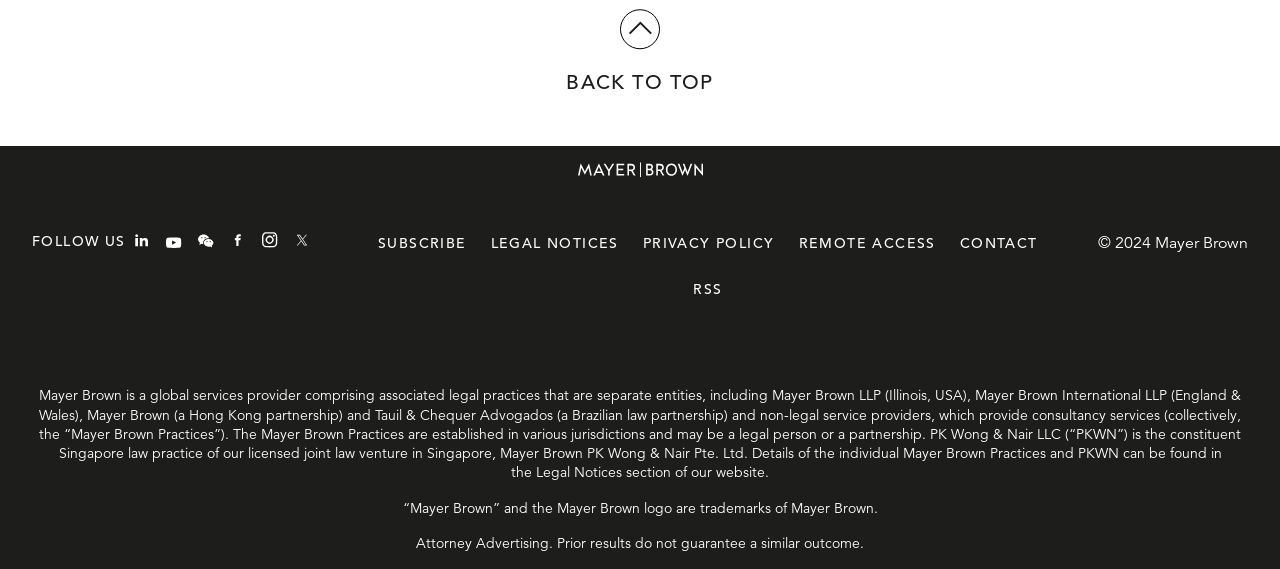Pinpoint the bounding box coordinates of the element you need to click to execute the following instruction: "Follow Mayer Brown on LinkedIn". The bounding box should be represented by four float numbers between 0 and 1, in the format [left, top, right, bottom].

[0.104, 0.409, 0.117, 0.444]